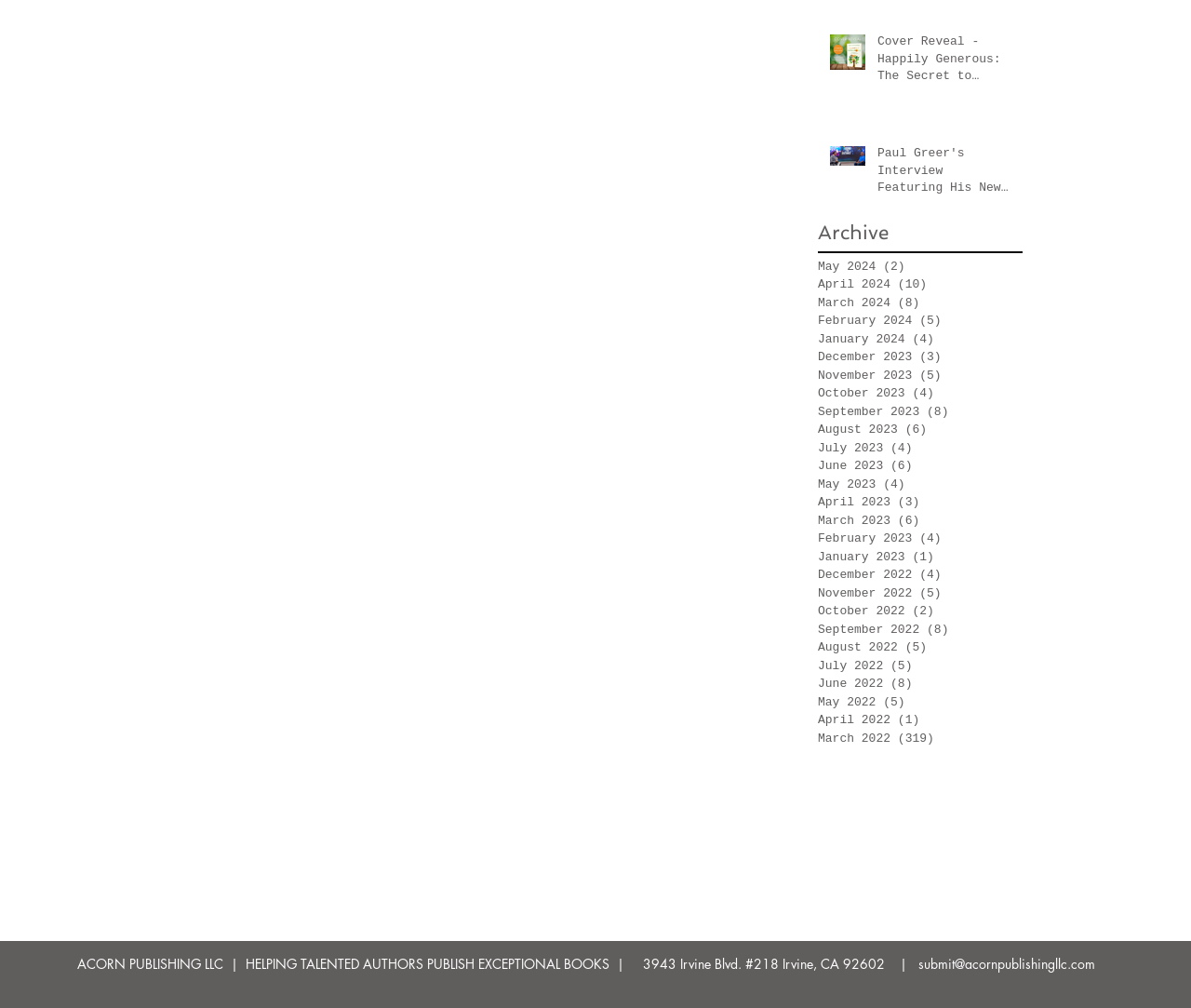Locate the bounding box coordinates of the clickable region necessary to complete the following instruction: "Read Paul Greer's Interview Featuring His New Book 'Going The Distance'". Provide the coordinates in the format of four float numbers between 0 and 1, i.e., [left, top, right, bottom].

[0.737, 0.144, 0.849, 0.202]